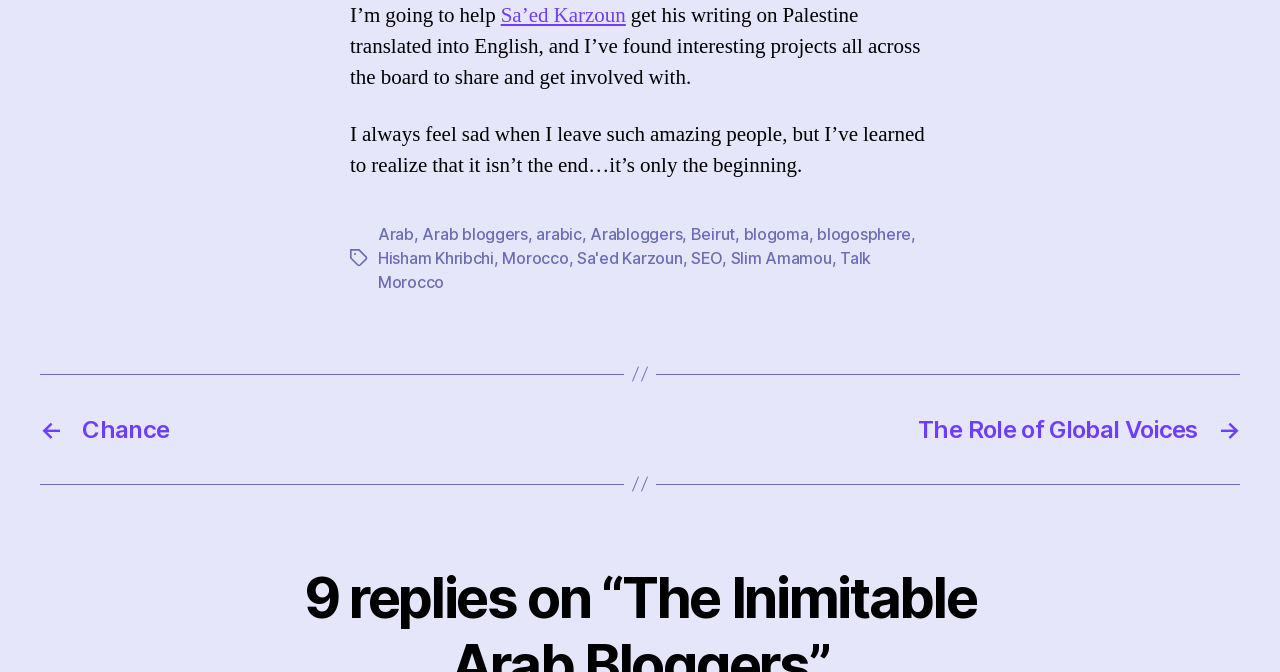Please provide the bounding box coordinates for the element that needs to be clicked to perform the instruction: "explore the tag Arab". The coordinates must consist of four float numbers between 0 and 1, formatted as [left, top, right, bottom].

[0.295, 0.333, 0.323, 0.363]